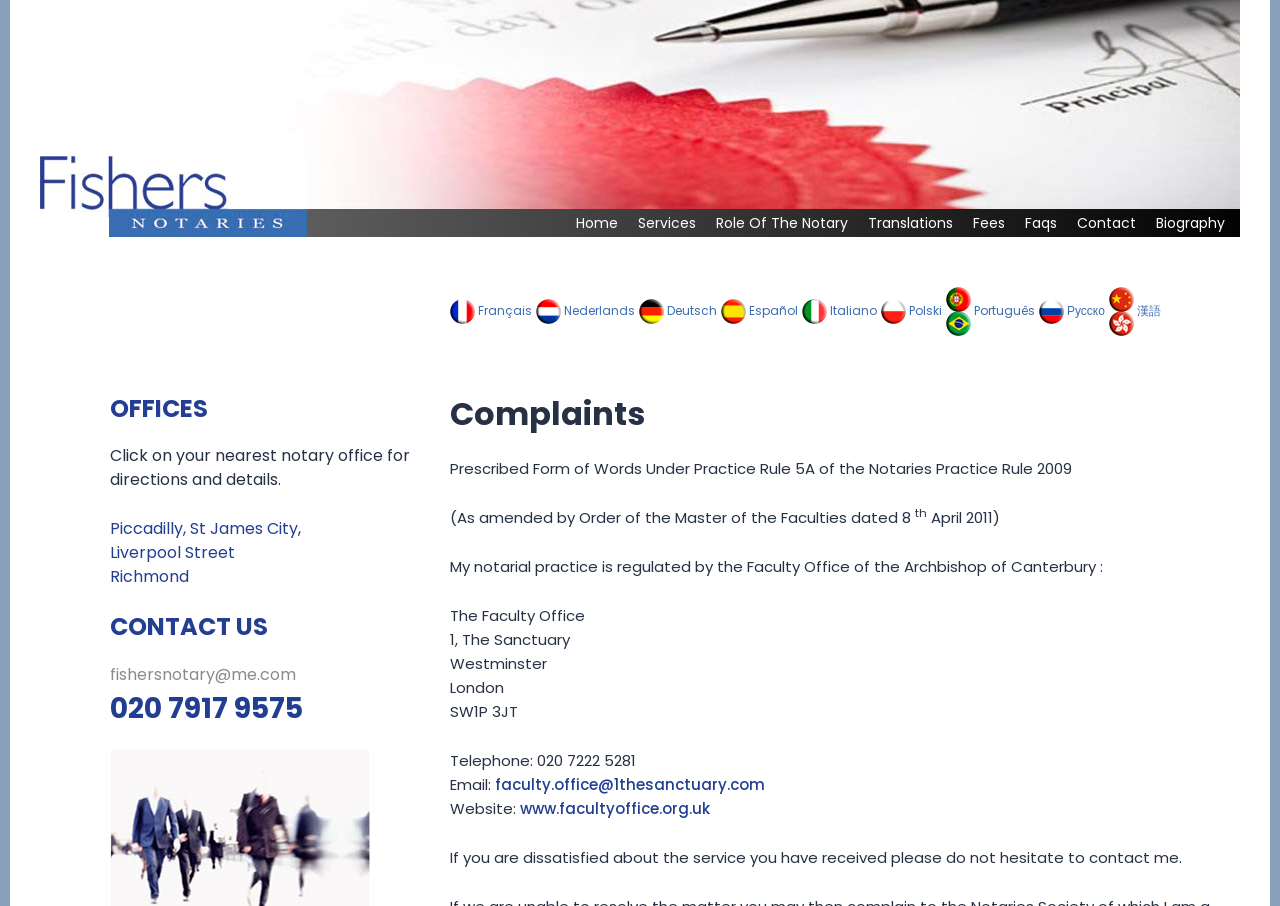Locate the bounding box coordinates of the clickable element to fulfill the following instruction: "Click on the Fishers Notary link". Provide the coordinates as four float numbers between 0 and 1 in the format [left, top, right, bottom].

[0.02, 0.172, 0.252, 0.262]